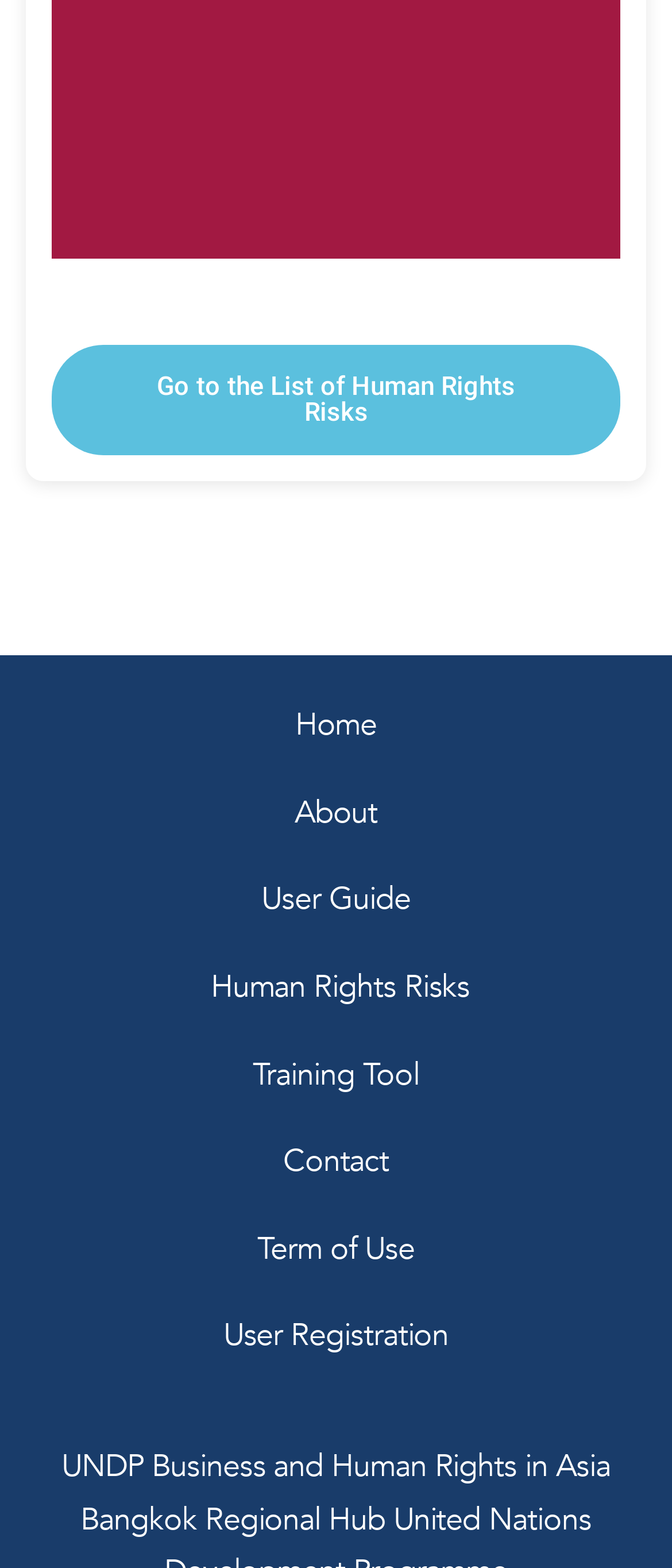Determine the bounding box for the described UI element: "User Guide".

[0.038, 0.562, 0.962, 0.586]